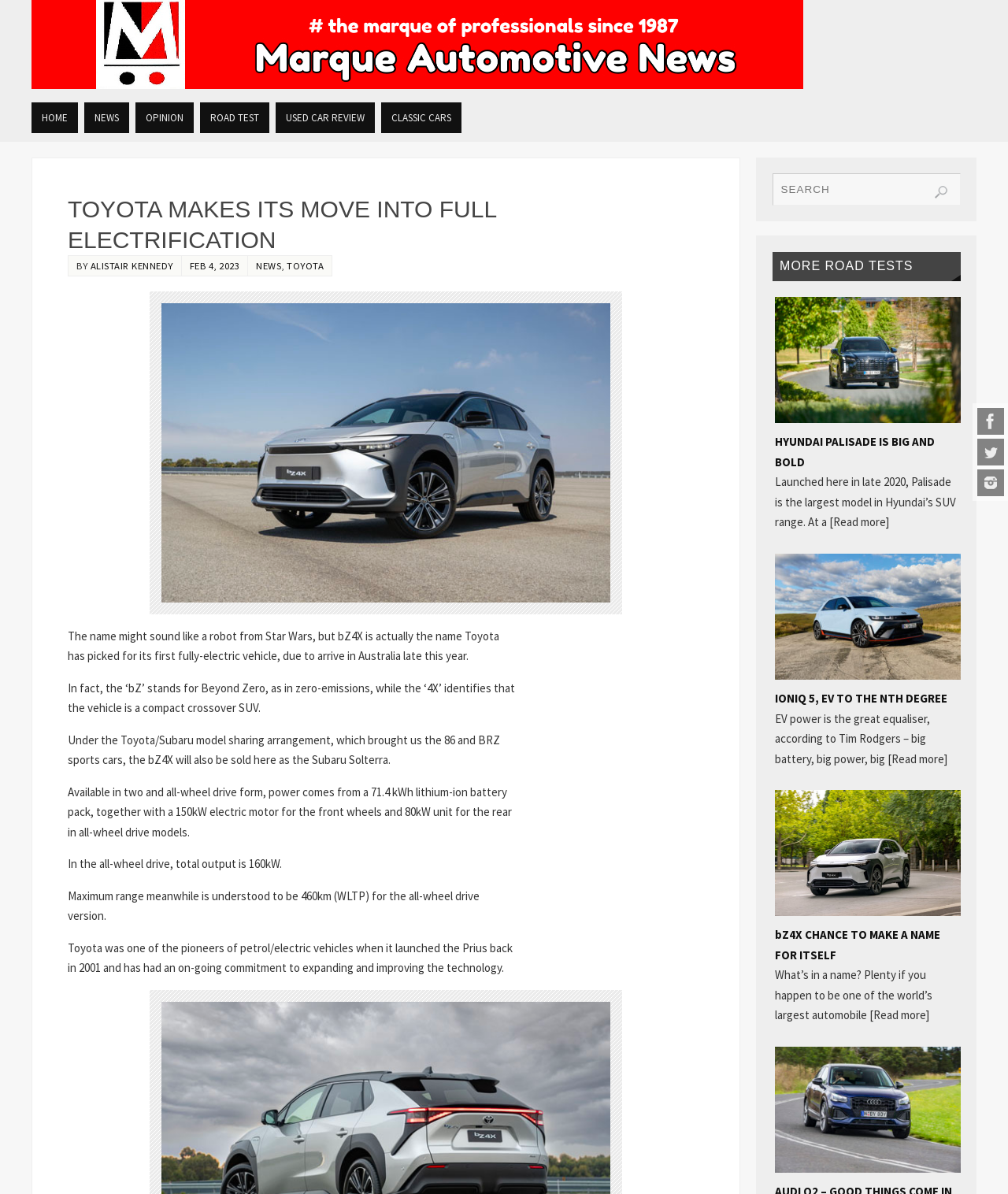What is the maximum range of the all-wheel drive version?
Kindly offer a detailed explanation using the data available in the image.

The answer can be found in the article's content, where it is mentioned that 'Maximum range meanwhile is understood to be 460km (WLTP) for the all-wheel drive version.'